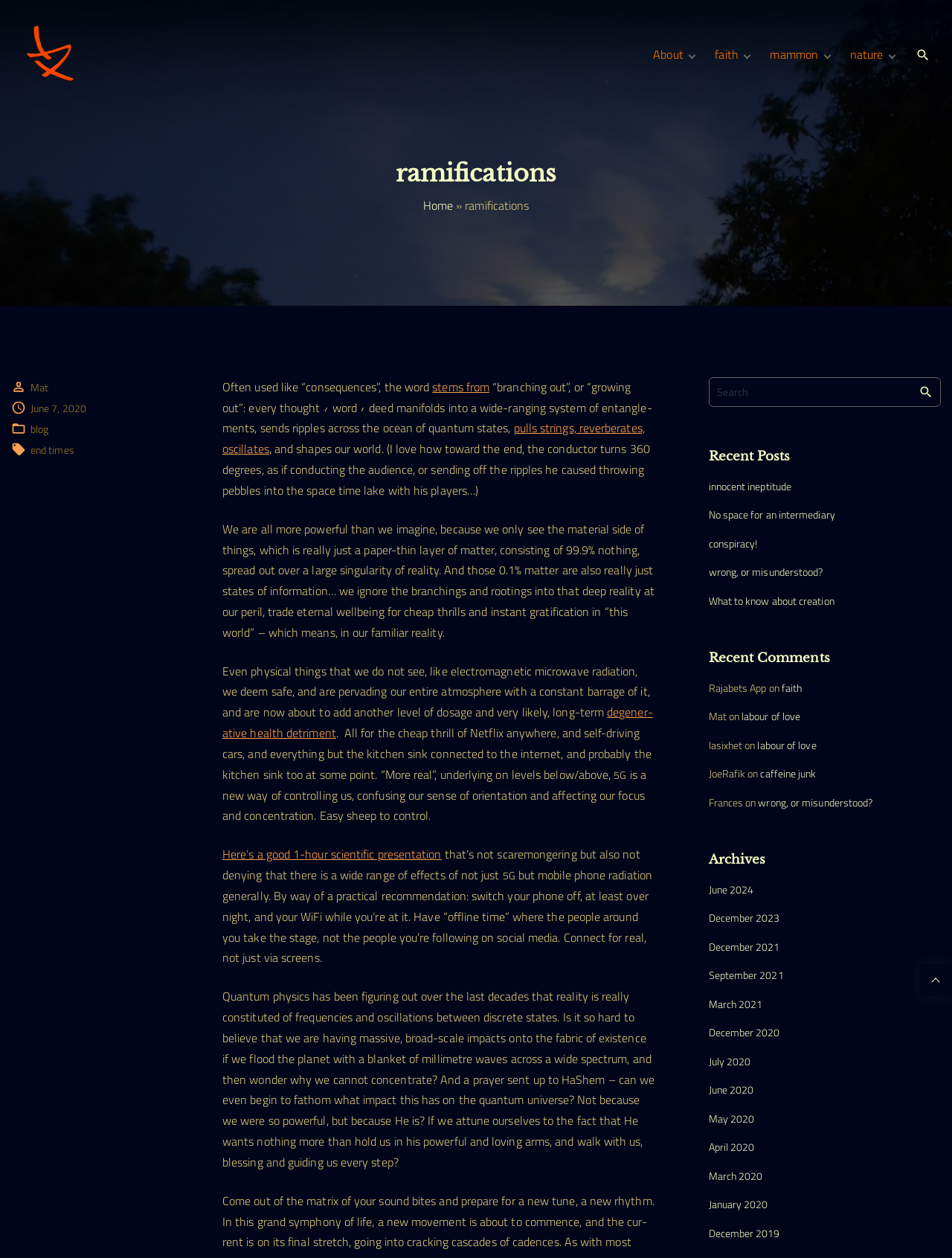Using the element description provided, determine the bounding box coordinates in the format (top-left x, top-left y, bottom-right x, bottom-right y). Ensure that all values are floating point numbers between 0 and 1. Element description: degen­er­a­tive health detri­ment

[0.234, 0.559, 0.686, 0.59]